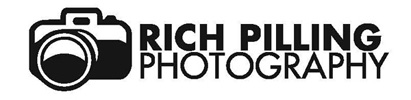Give an elaborate caption for the image.

The image features the logo of "Rich Pilling Photography," showcasing a stylized camera icon adjacent to the brand name. The design is bold and graphic, incorporating a simplistic representation of a camera, which effectively symbolizes the photography business. The name "Rich Pilling" is prominently displayed in larger text, while "PHOTOGRAPHY" is rendered in a slightly smaller yet equally bold font, reinforcing the brand identity. This logo serves as a visual anchor for the website, embodying the professional essence of Rich Pilling's photographic services.